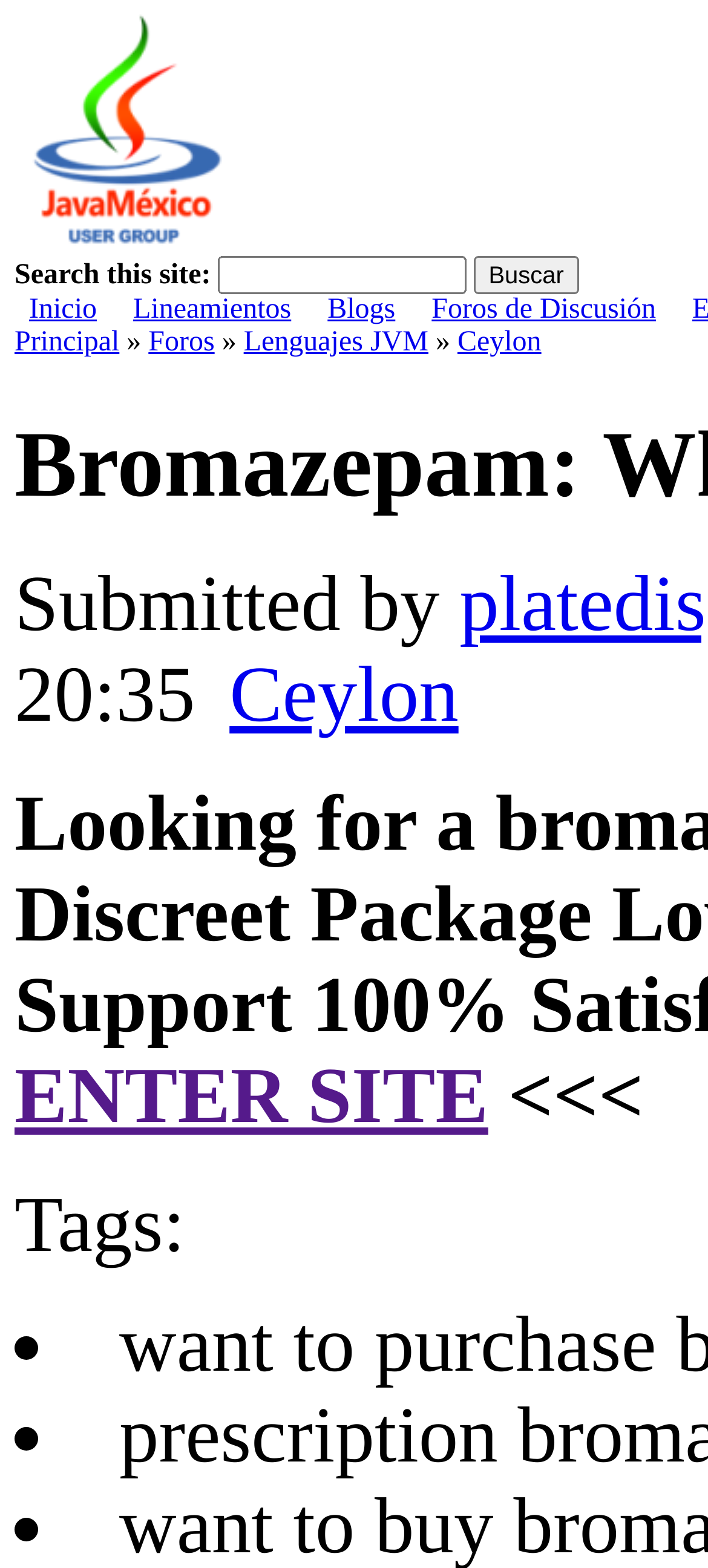Please identify the bounding box coordinates of the element's region that I should click in order to complete the following instruction: "Go to the Inicio page". The bounding box coordinates consist of four float numbers between 0 and 1, i.e., [left, top, right, bottom].

[0.041, 0.188, 0.137, 0.207]